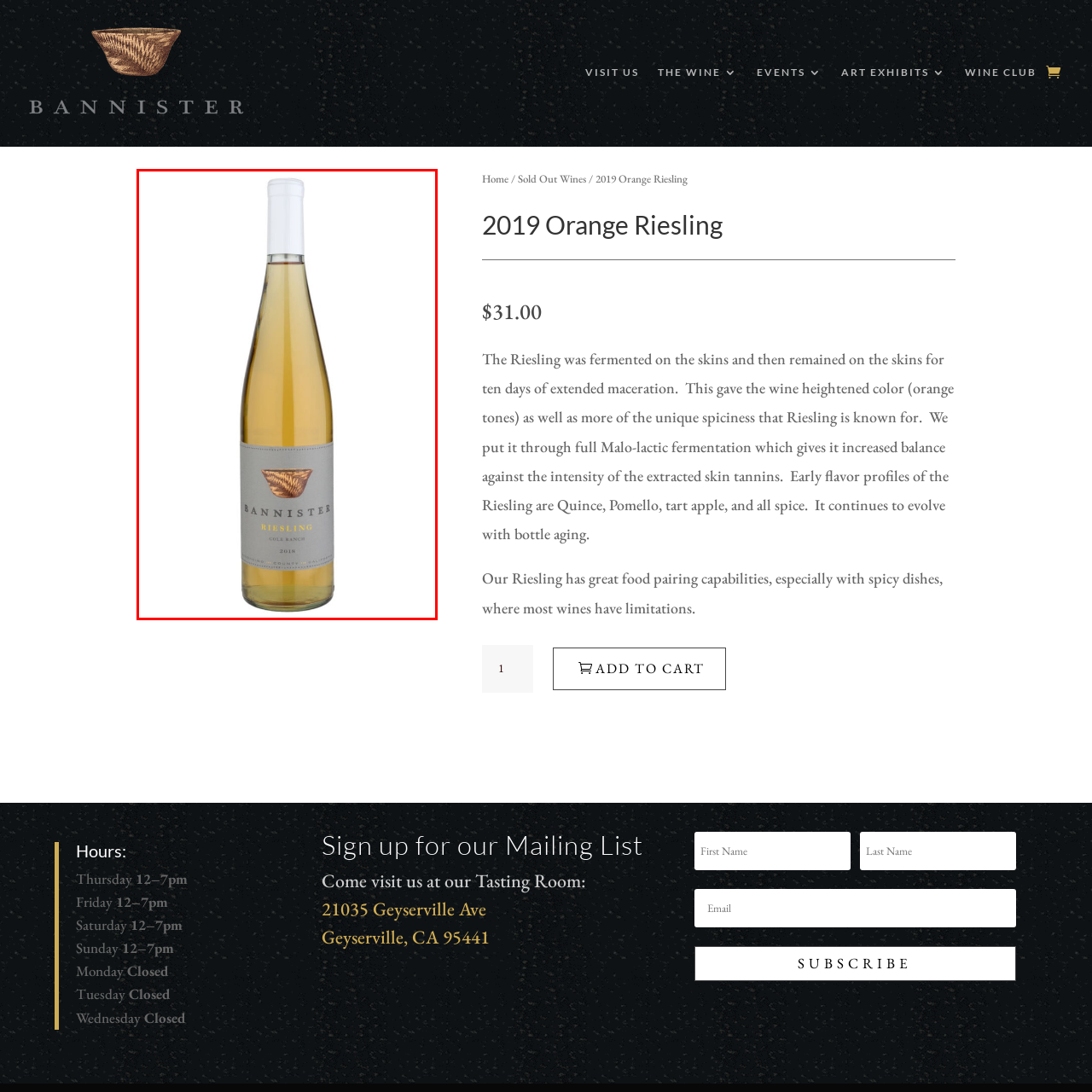What type of fruit flavors does the wine have?
Pay attention to the image surrounded by the red bounding box and answer the question in detail based on the image.

According to the caption, the wine is crafted from grapes sourced from Cool Ranch, which is known for its unique flavor profiles characterized by quince, pomelo, and tart apple, along with a hint of spiciness typical of Riesling varietals.